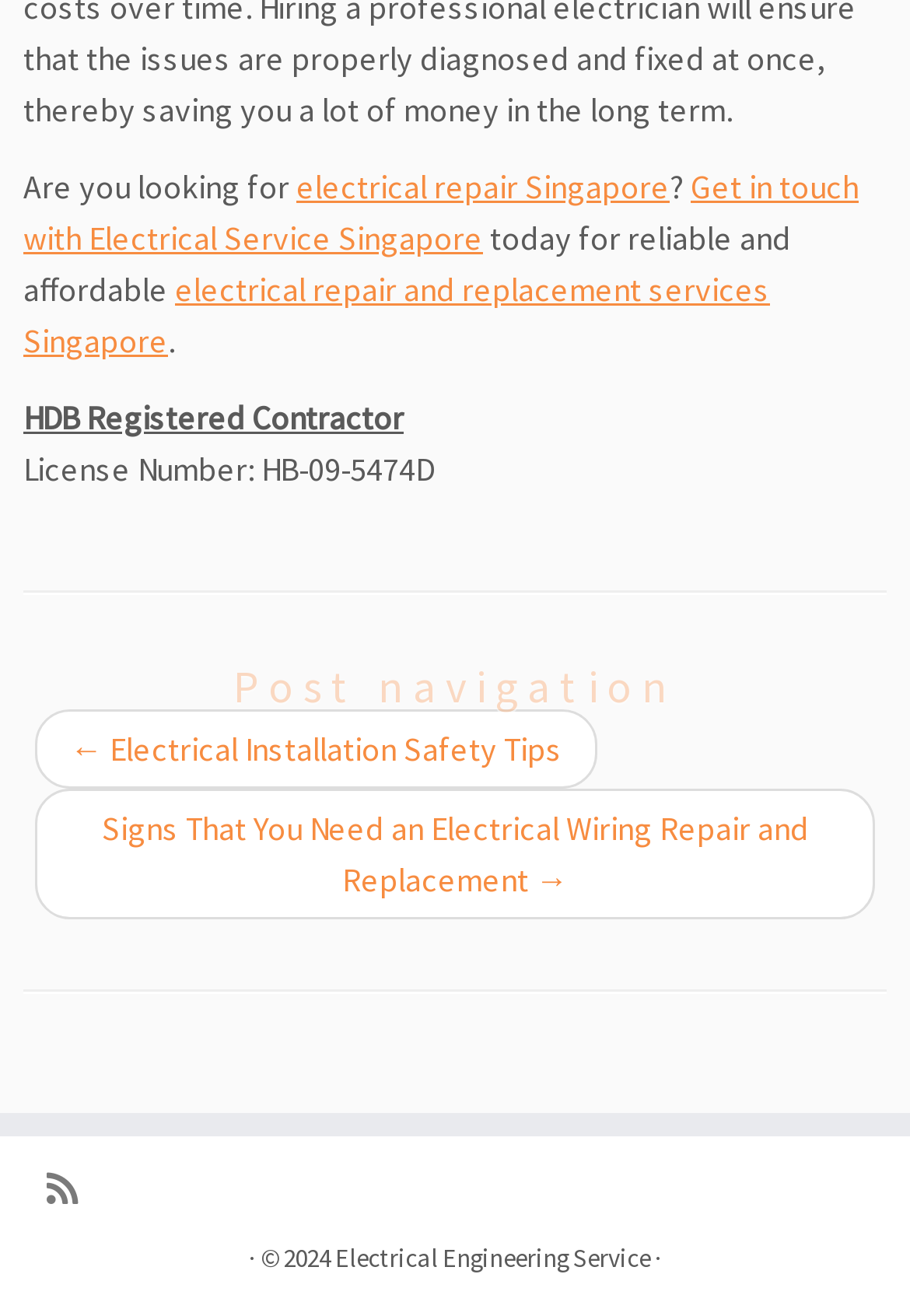Please give a short response to the question using one word or a phrase:
What is the license number of the HDB registered contractor?

HB-09-5474D